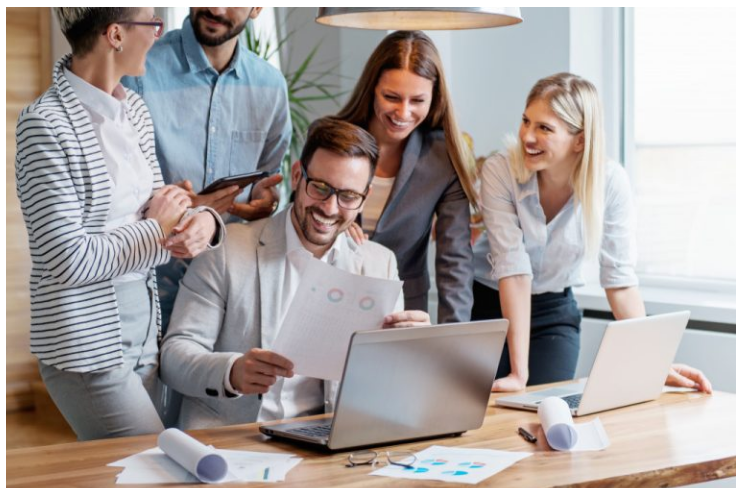Analyze the image and deliver a detailed answer to the question: What is the woman beside the man doing?

The woman beside the man is leaning in with an animated expression, suggesting that she is actively engaged in the discussion and interested in the material being reviewed.